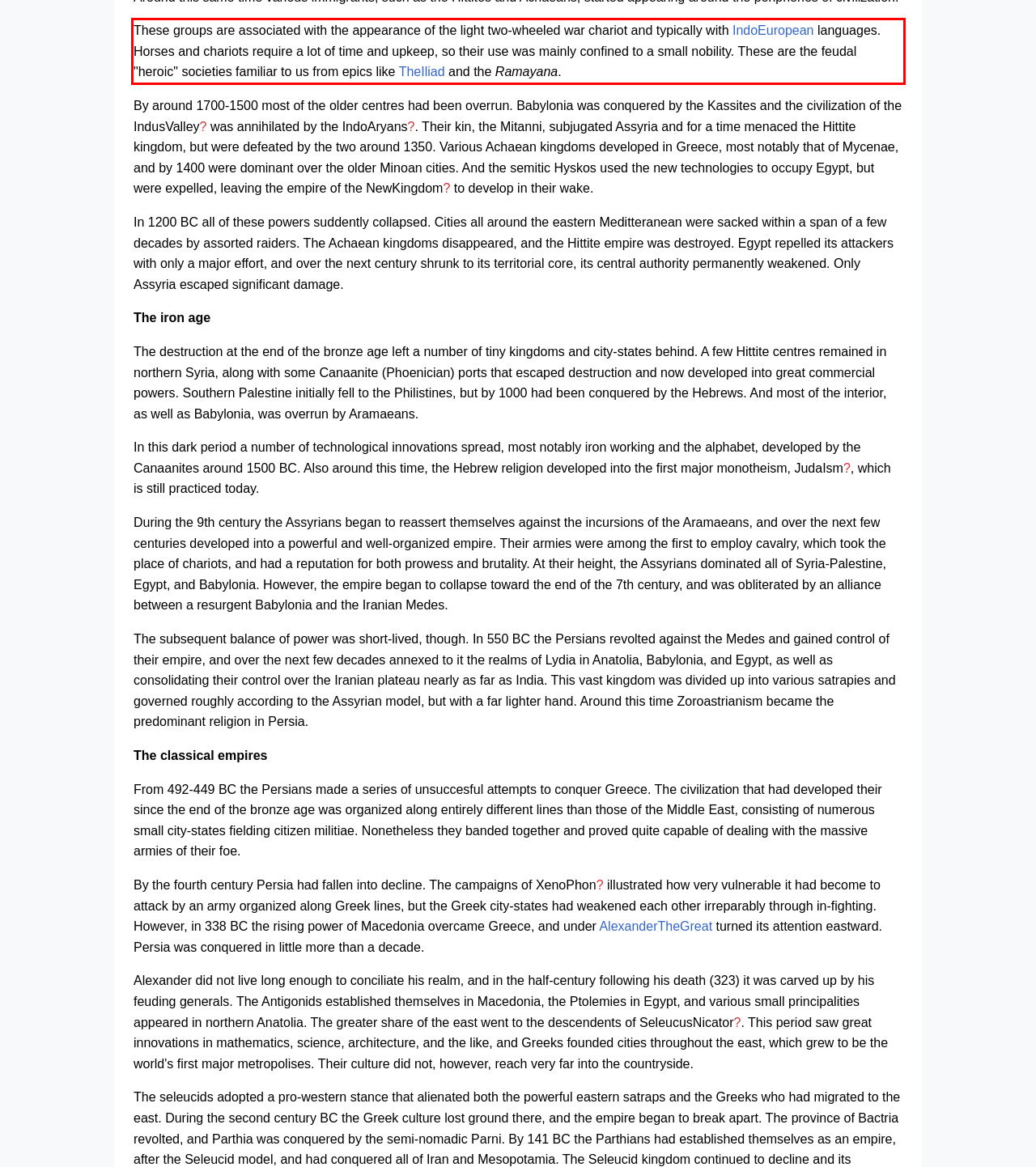Using OCR, extract the text content found within the red bounding box in the given webpage screenshot.

These groups are associated with the appearance of the light two-wheeled war chariot and typically with IndoEuropean languages. Horses and chariots require a lot of time and upkeep, so their use was mainly confined to a small nobility. These are the feudal "heroic" societies familiar to us from epics like TheIliad and the Ramayana.